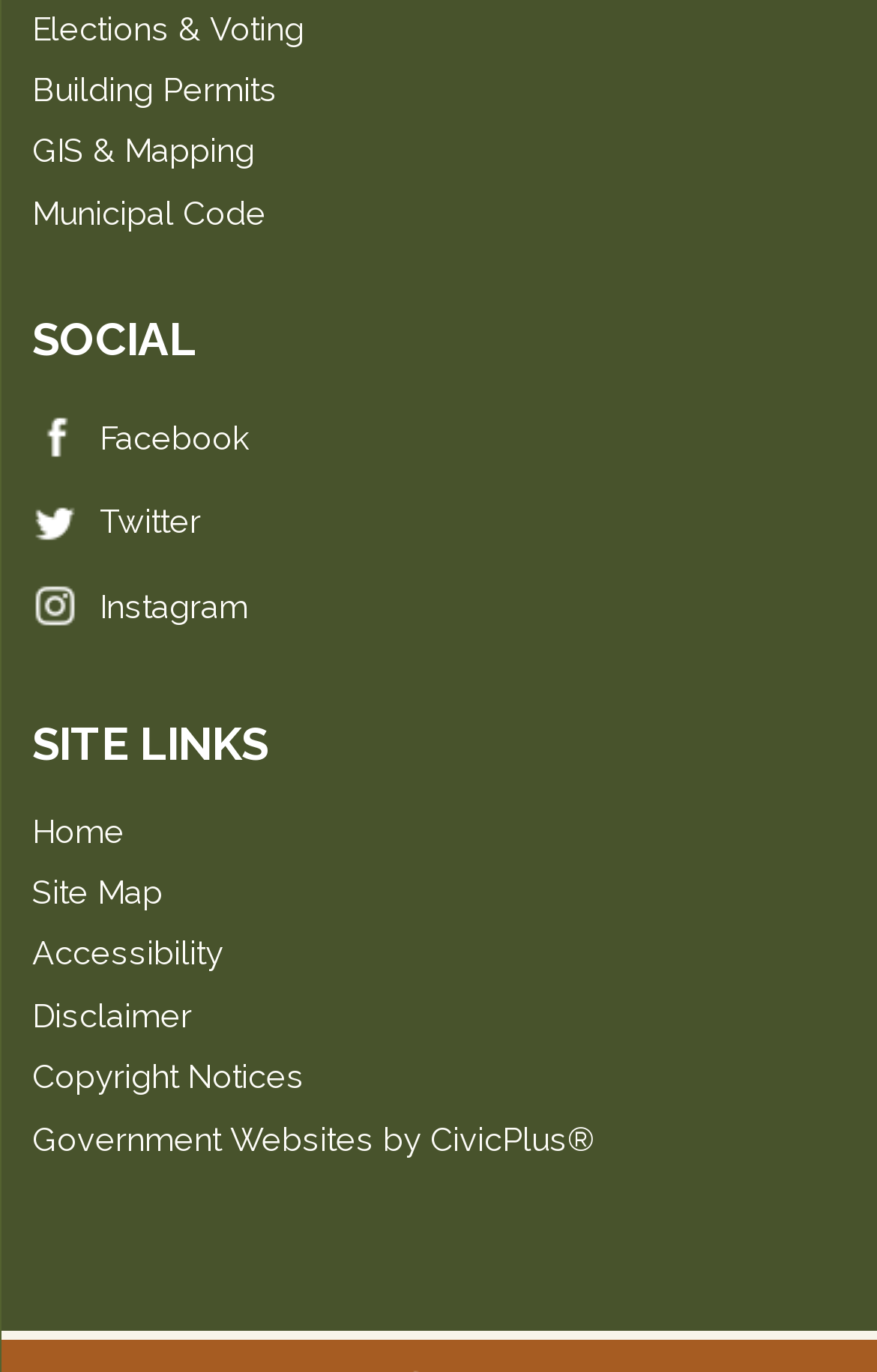Locate the bounding box coordinates of the element that should be clicked to execute the following instruction: "go to home page".

None